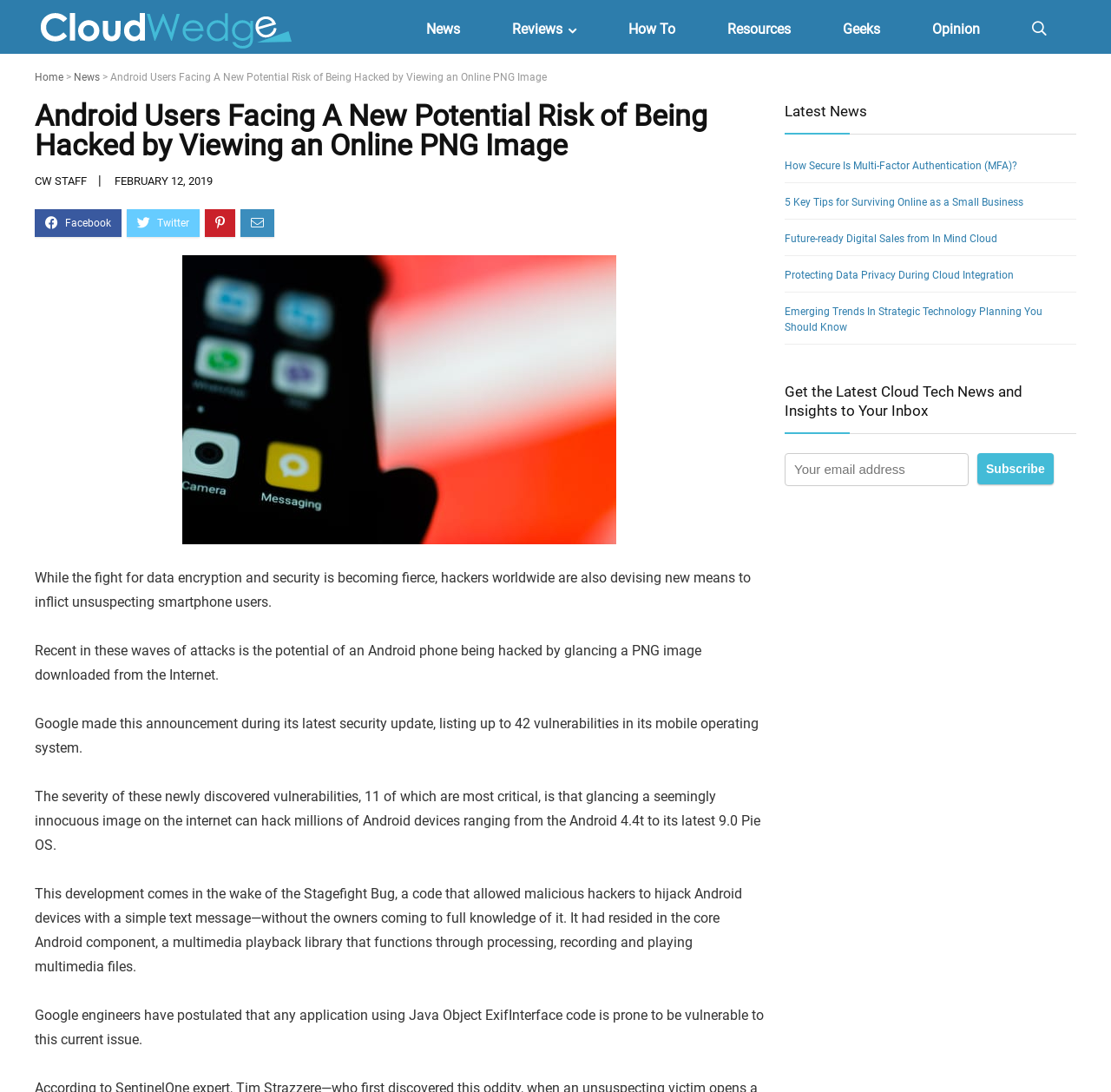Please give a succinct answer using a single word or phrase:
What is the title of the main article?

Android Users Facing A New Potential Risk